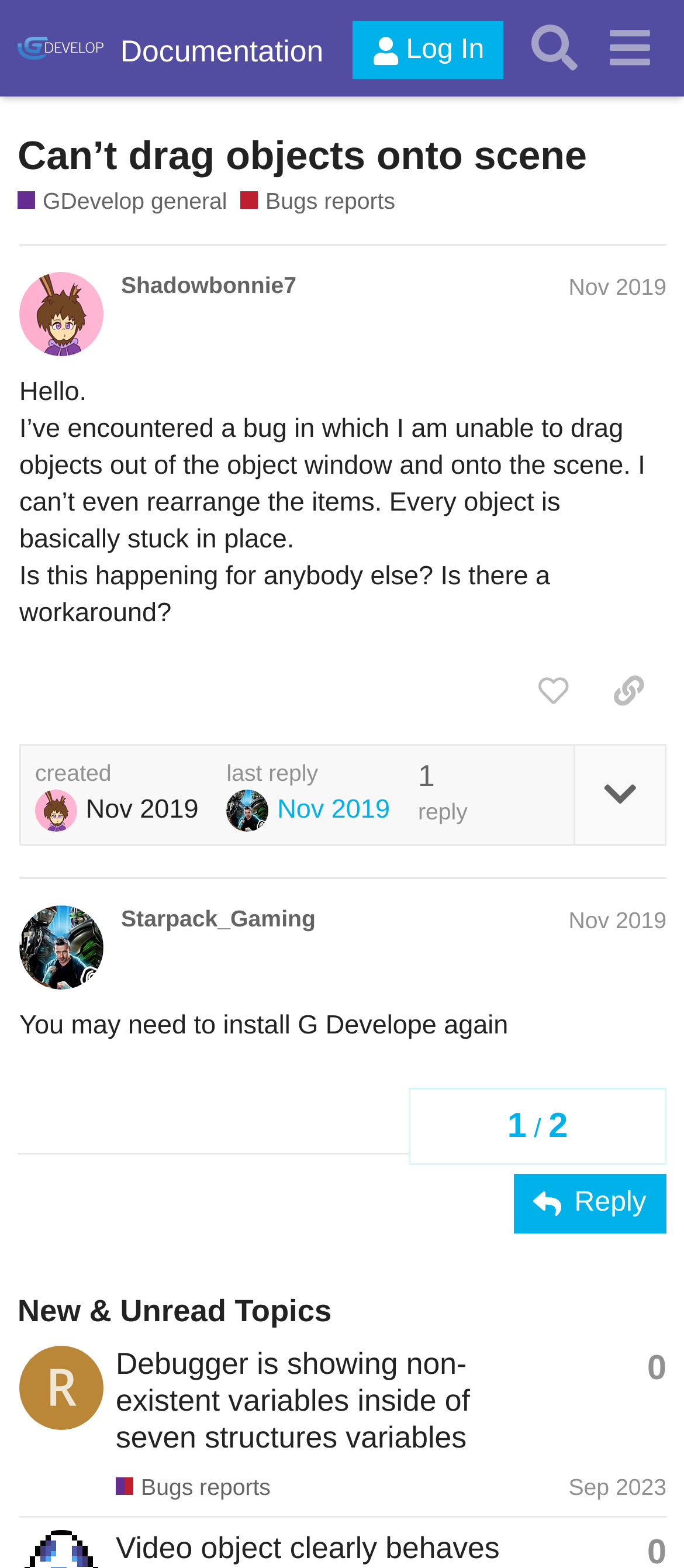Provide the text content of the webpage's main heading.

Can’t drag objects onto scene